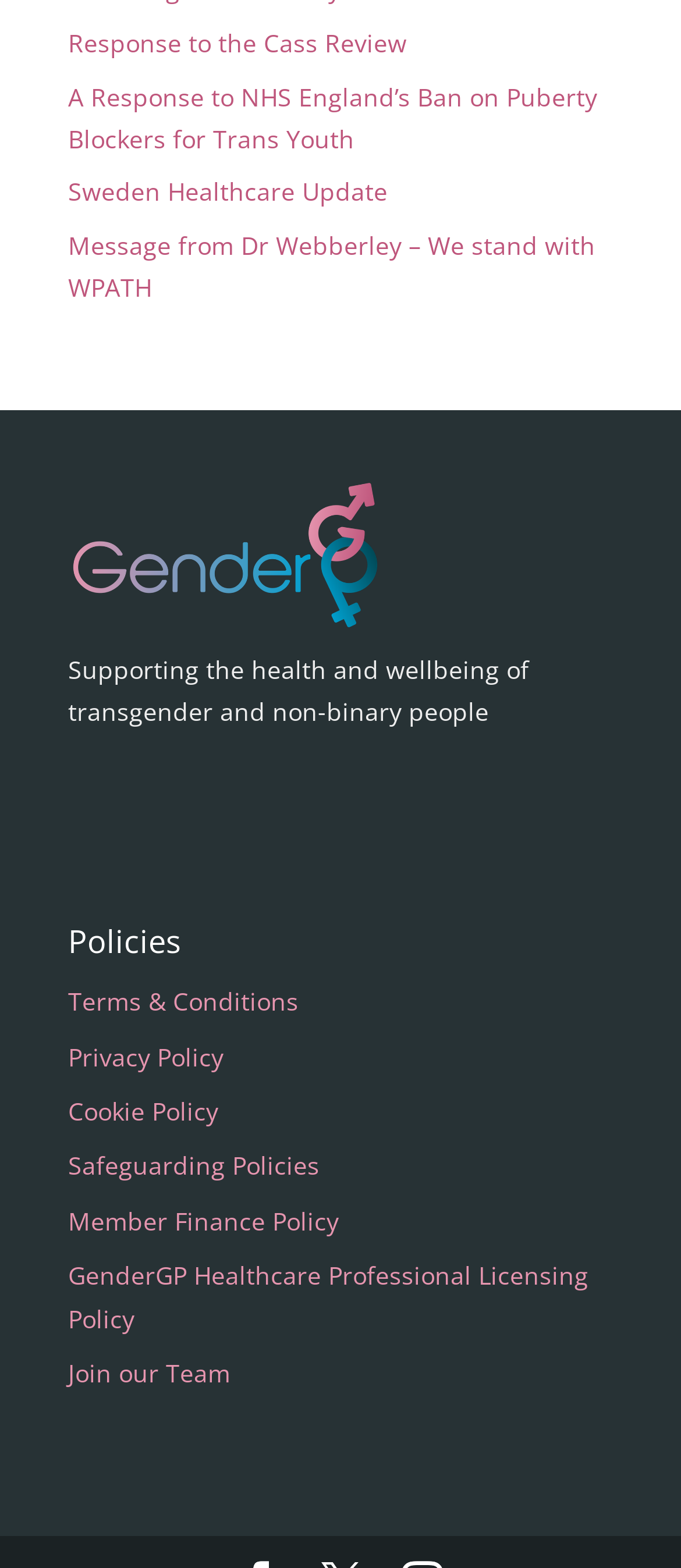Respond with a single word or phrase to the following question: How many links are on the webpage?

12